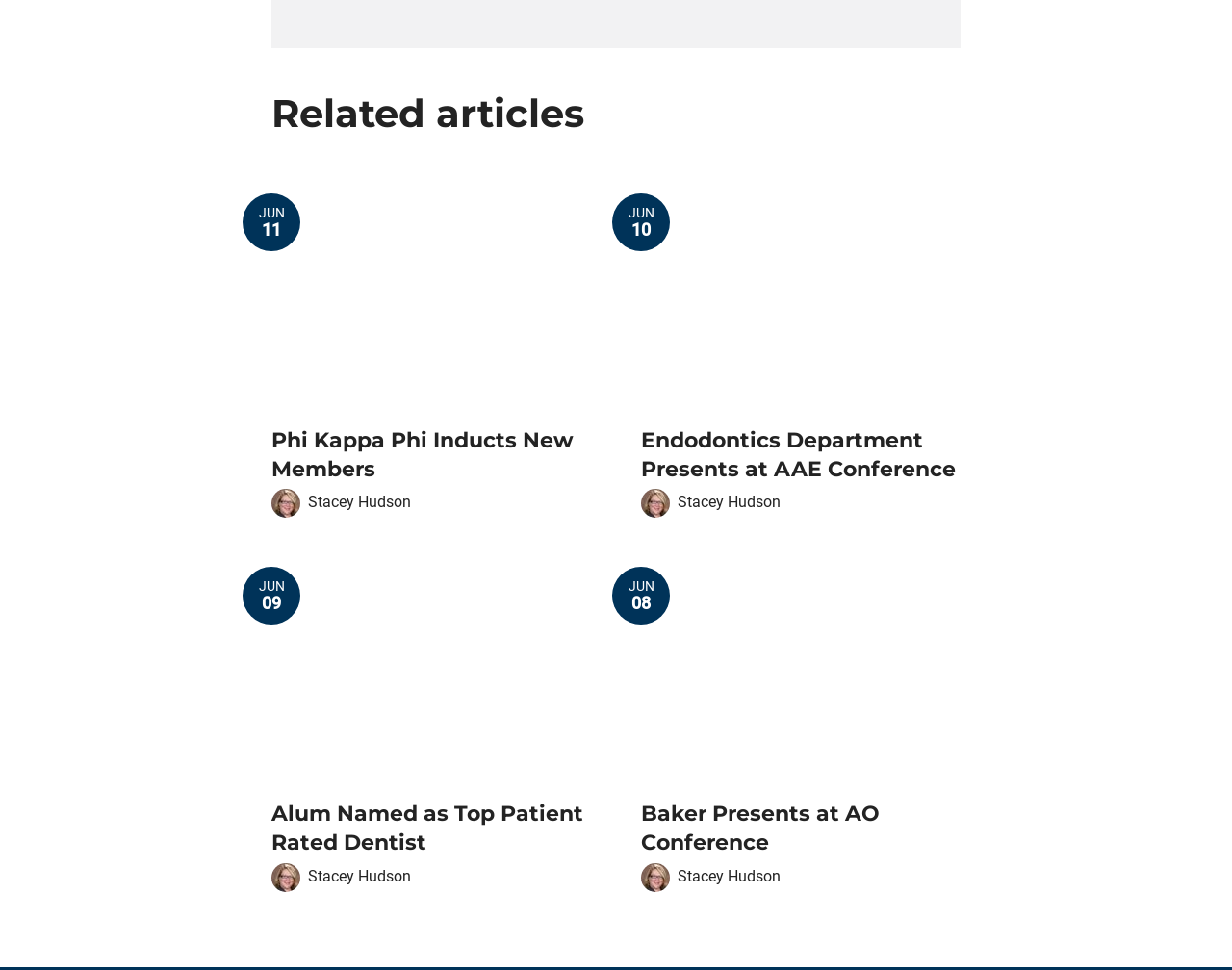Reply to the question with a brief word or phrase: What is the title of the first article?

Phi Kappa Phi Inducts New Members